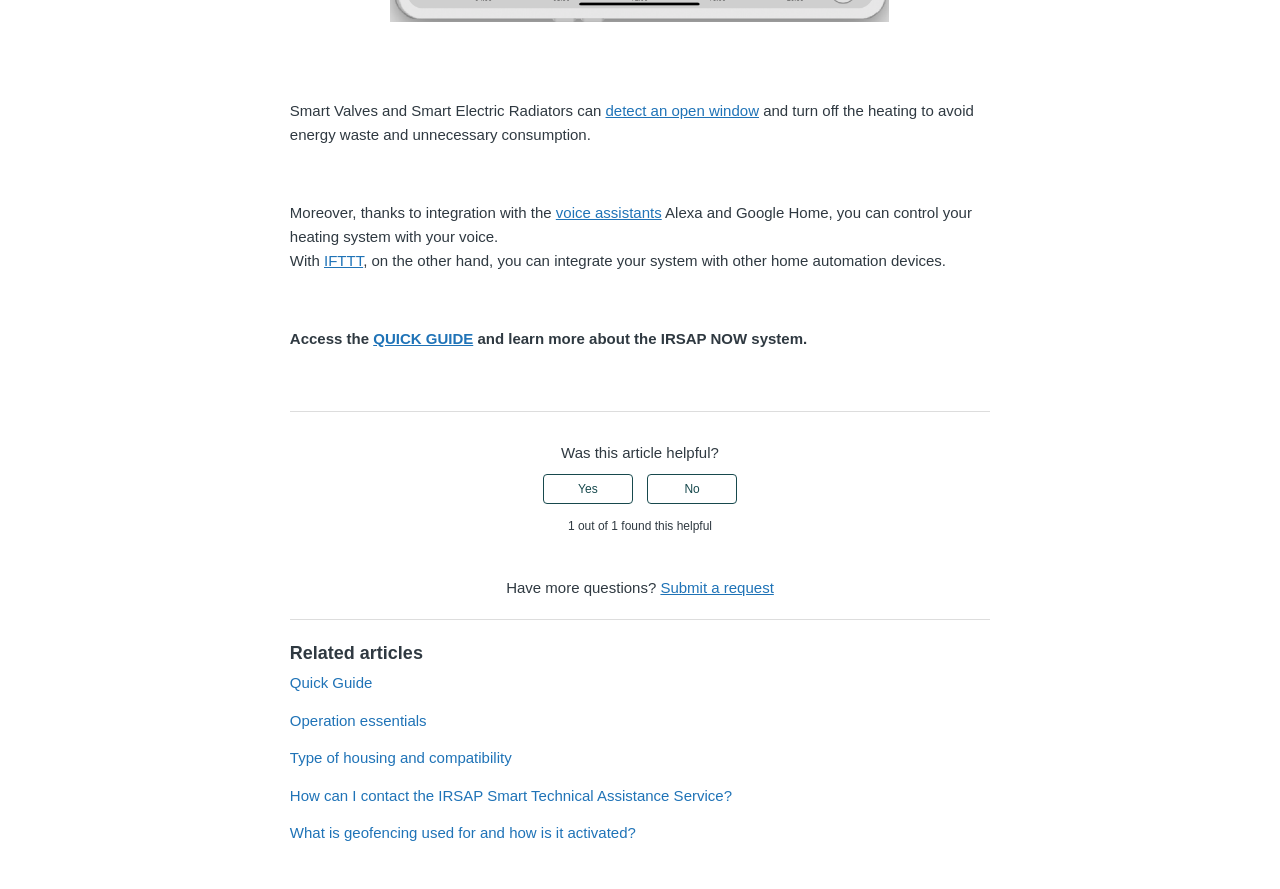What voice assistants can control the heating system?
Please provide an in-depth and detailed response to the question.

The text mentions that thanks to integration with voice assistants, users can control their heating system with their voice, specifically mentioning Alexa and Google Home.